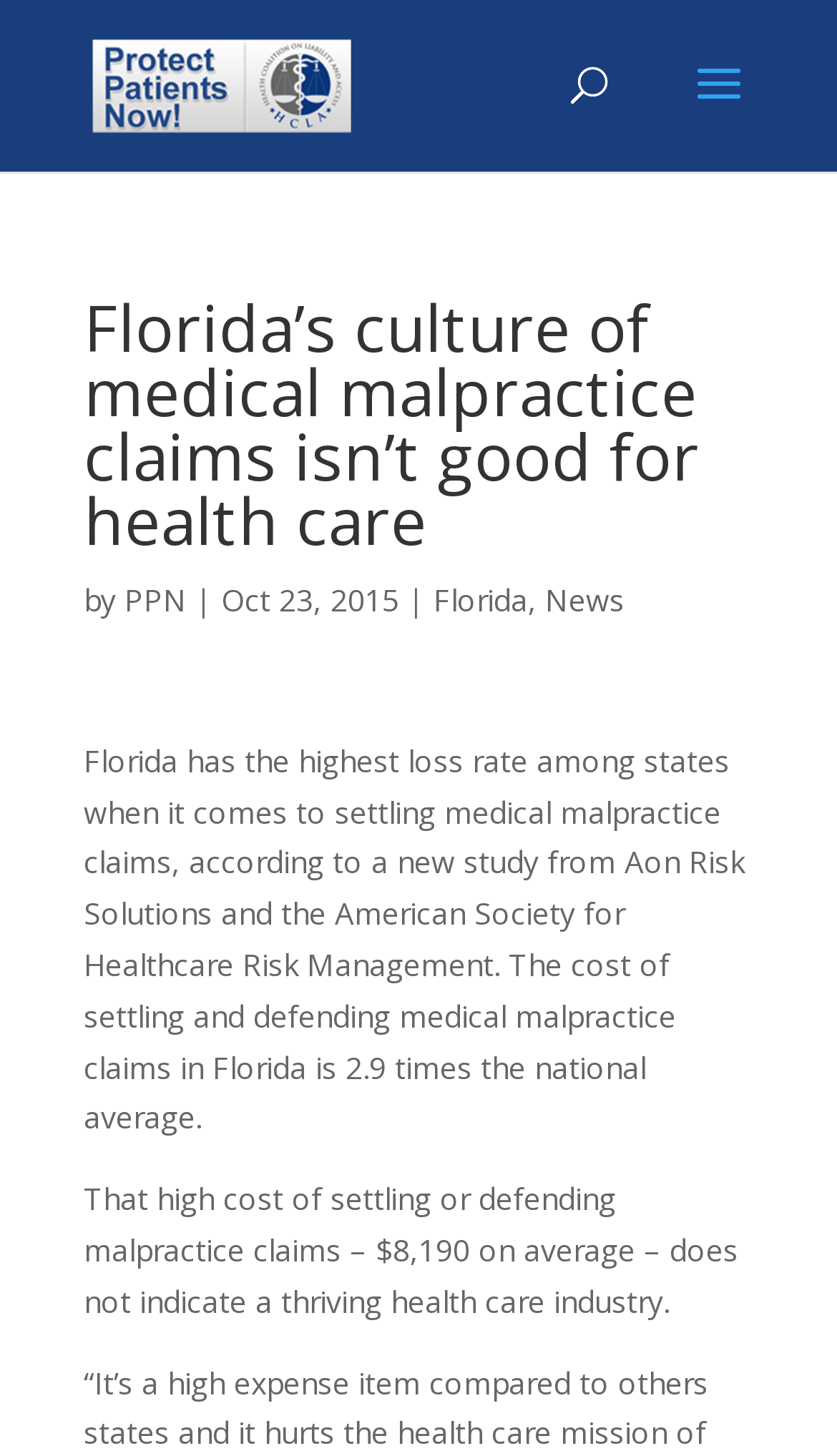What is the date of the article or study?
Use the screenshot to answer the question with a single word or phrase.

Oct 23, 2015